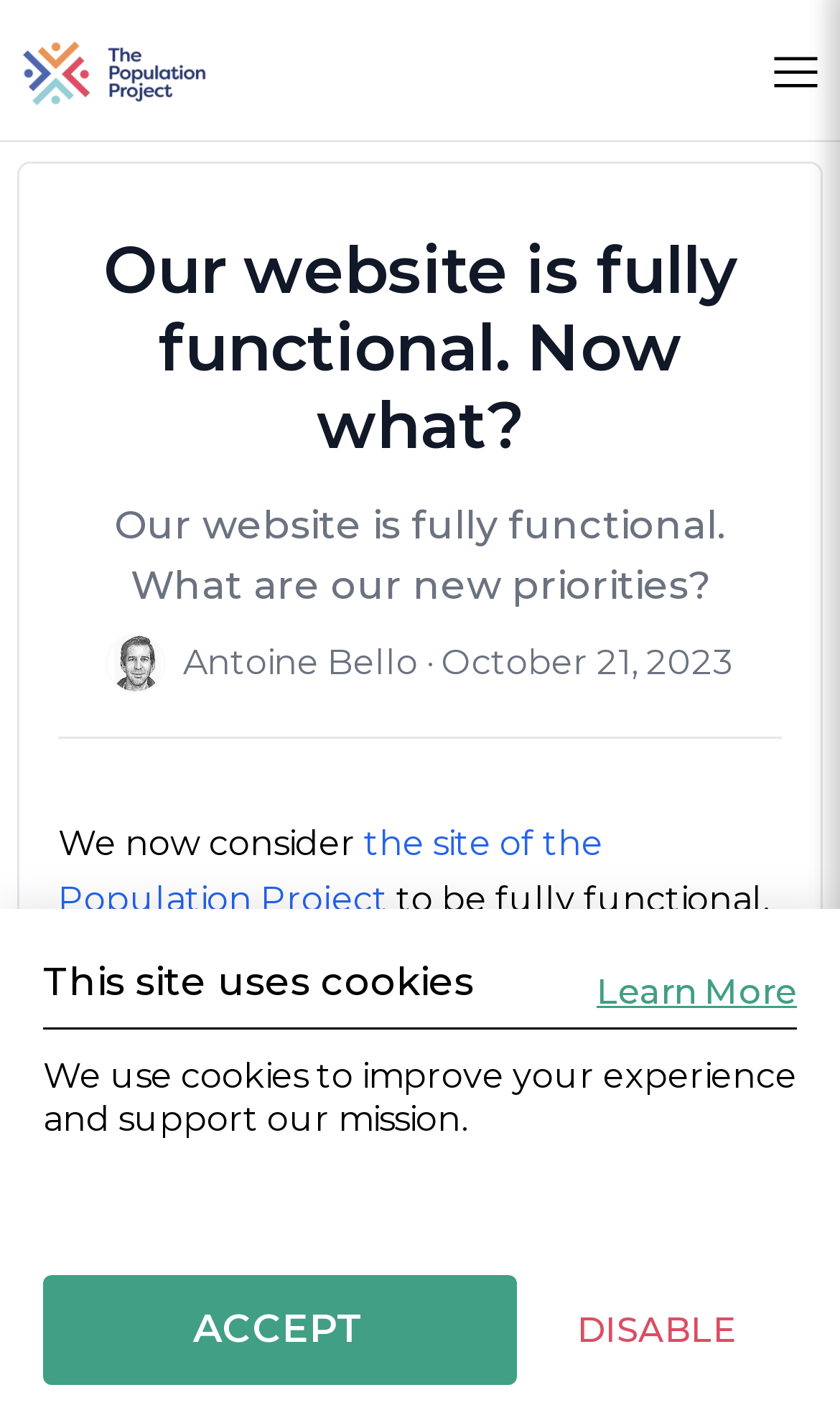From the element description World, predict the bounding box coordinates of the UI element. The coordinates must be specified in the format (top-left x, top-left y, bottom-right x, bottom-right y) and should be within the 0 to 1 range.

[0.856, 0.878, 0.969, 0.957]